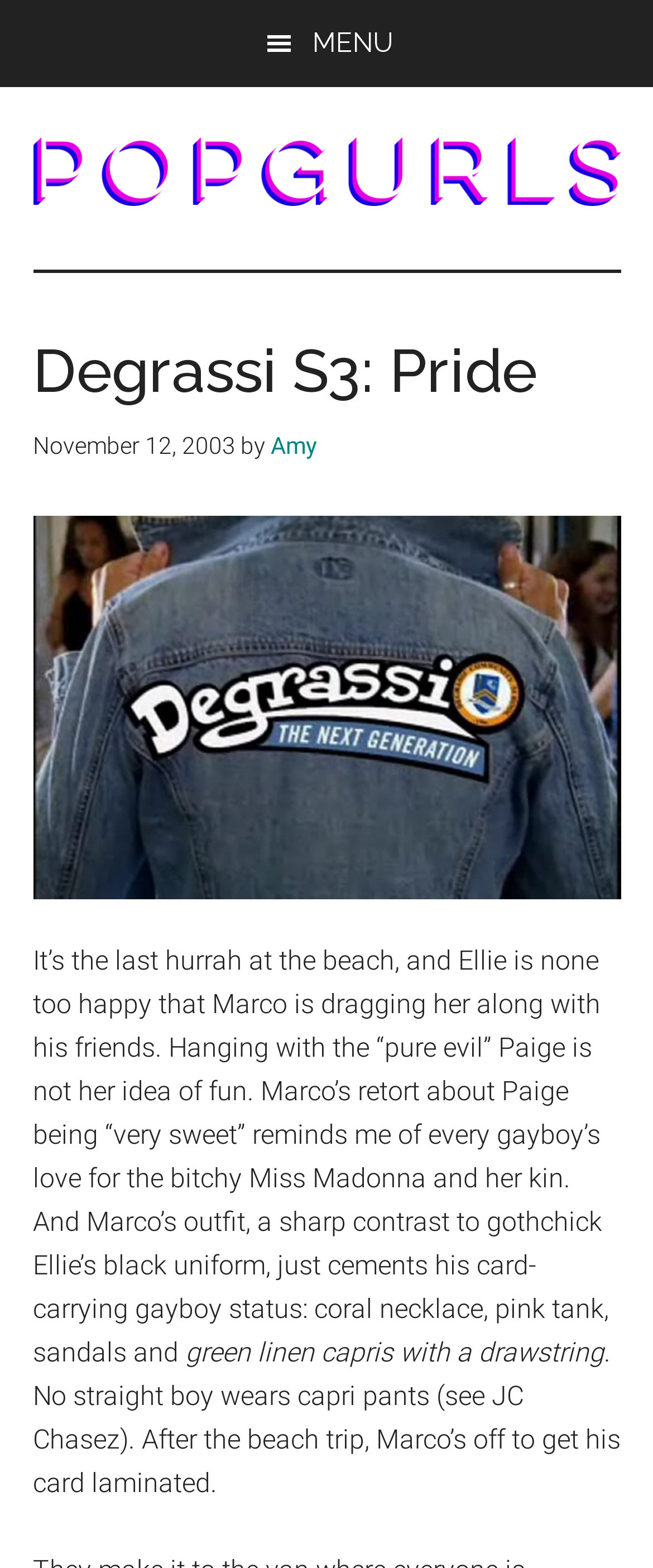Who is the author of the article?
Deliver a detailed and extensive answer to the question.

The author of the article can be determined by looking at the link element with the text 'Amy' which is located below the heading 'Degrassi S3: Pride' and is likely to be the author's name.